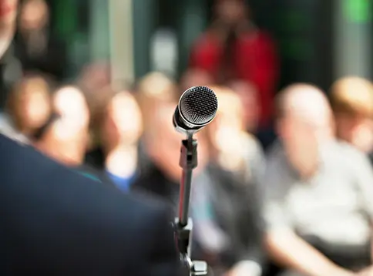What is the purpose of the gathering?
Please answer the question as detailed as possible.

The context of the image indicates a focus on enhancing leadership skills and empowering middle managers, aimed at fostering transformative leadership within organizations, suggesting that the gathering is for learning, interaction, and driving successful changes in organizational culture.